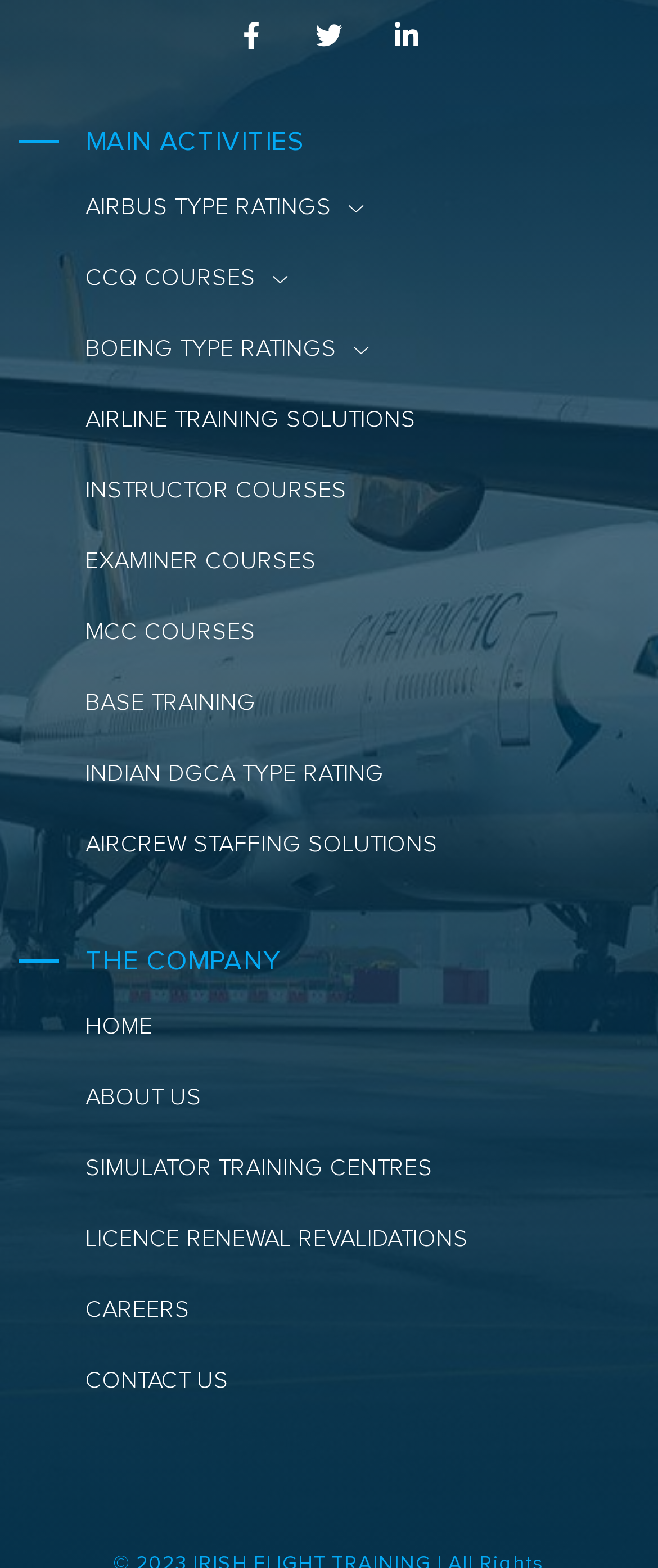What is the first course listed under 'MAIN ACTIVITIES'?
Kindly answer the question with as much detail as you can.

I looked at the links under the 'MAIN ACTIVITIES' section and found that the first one is 'AIRBUS TYPE RATINGS'. This is because its y-coordinate (0.12) is the smallest among all the links in this section.